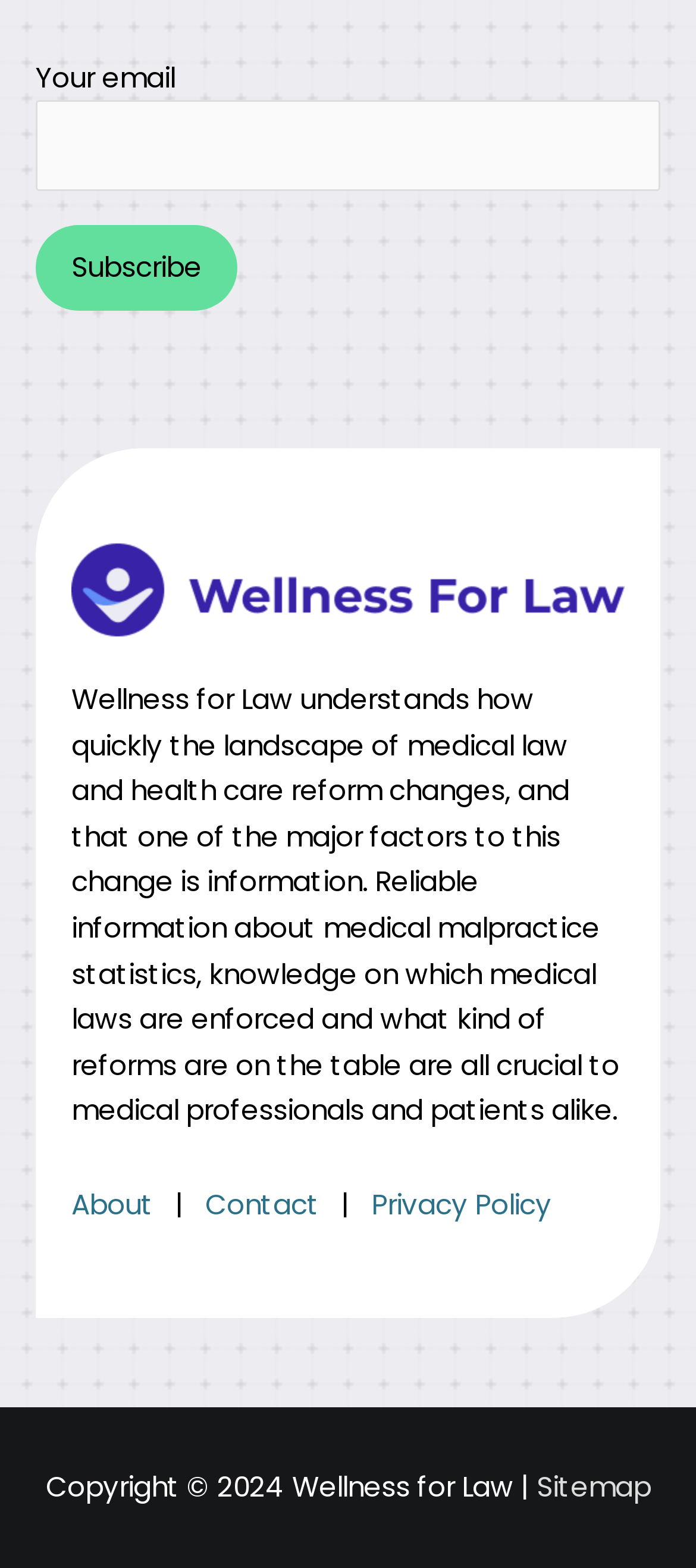Identify the bounding box coordinates of the area that should be clicked in order to complete the given instruction: "Click the wellnessforlaw.com logo". The bounding box coordinates should be four float numbers between 0 and 1, i.e., [left, top, right, bottom].

[0.103, 0.343, 0.897, 0.409]